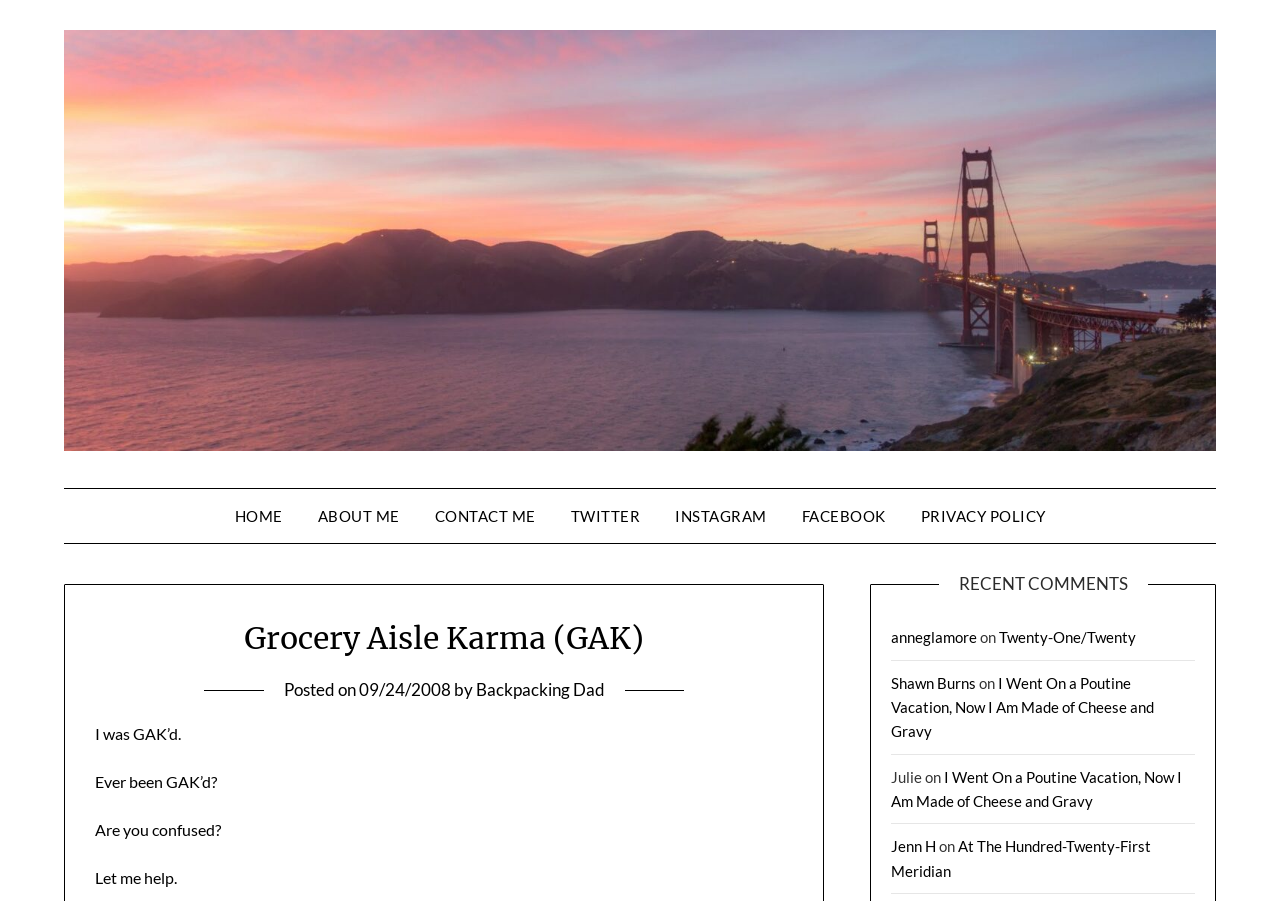How many social media links are available?
Refer to the image and provide a detailed answer to the question.

In the top-right corner of the webpage, there are three social media links available: 'TWITTER', 'INSTAGRAM', and 'FACEBOOK'. These links are located next to each other and are part of the main navigation menu.